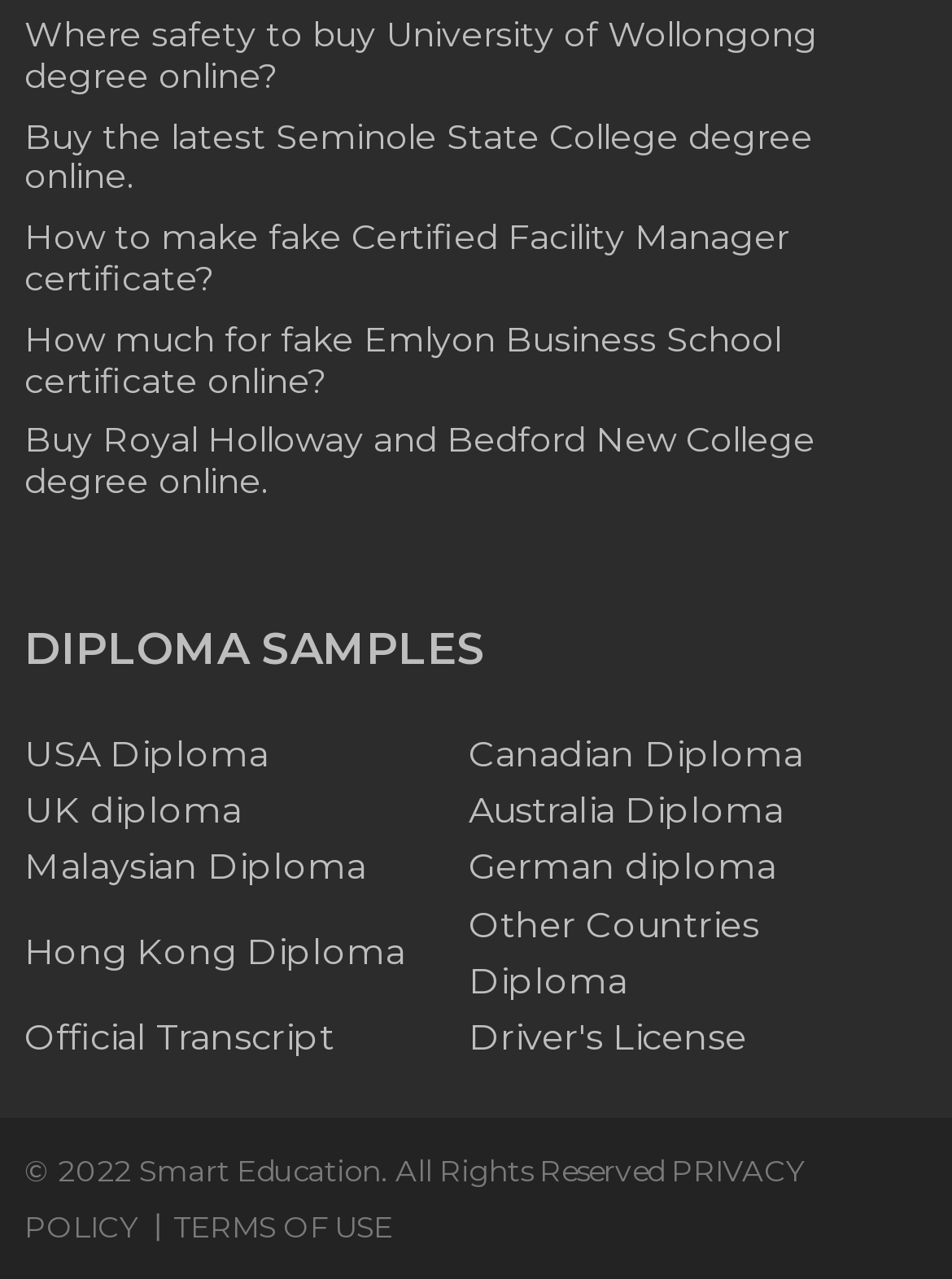Please find and report the bounding box coordinates of the element to click in order to perform the following action: "Select 'USA Diploma'". The coordinates should be expressed as four float numbers between 0 and 1, in the format [left, top, right, bottom].

[0.026, 0.568, 0.451, 0.613]